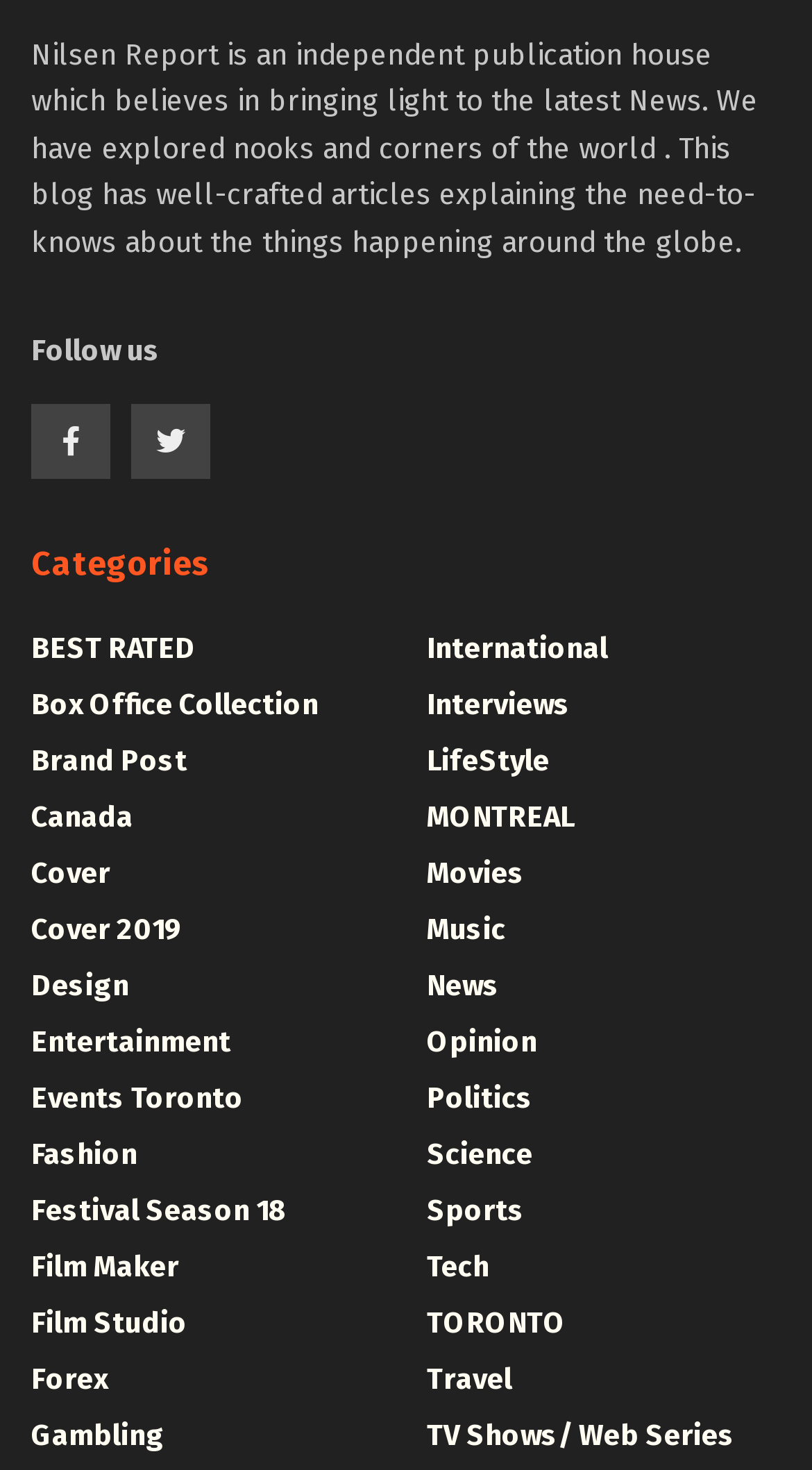Please identify the bounding box coordinates of the region to click in order to complete the given instruction: "Follow us on social media". The coordinates should be four float numbers between 0 and 1, i.e., [left, top, right, bottom].

[0.038, 0.275, 0.136, 0.326]